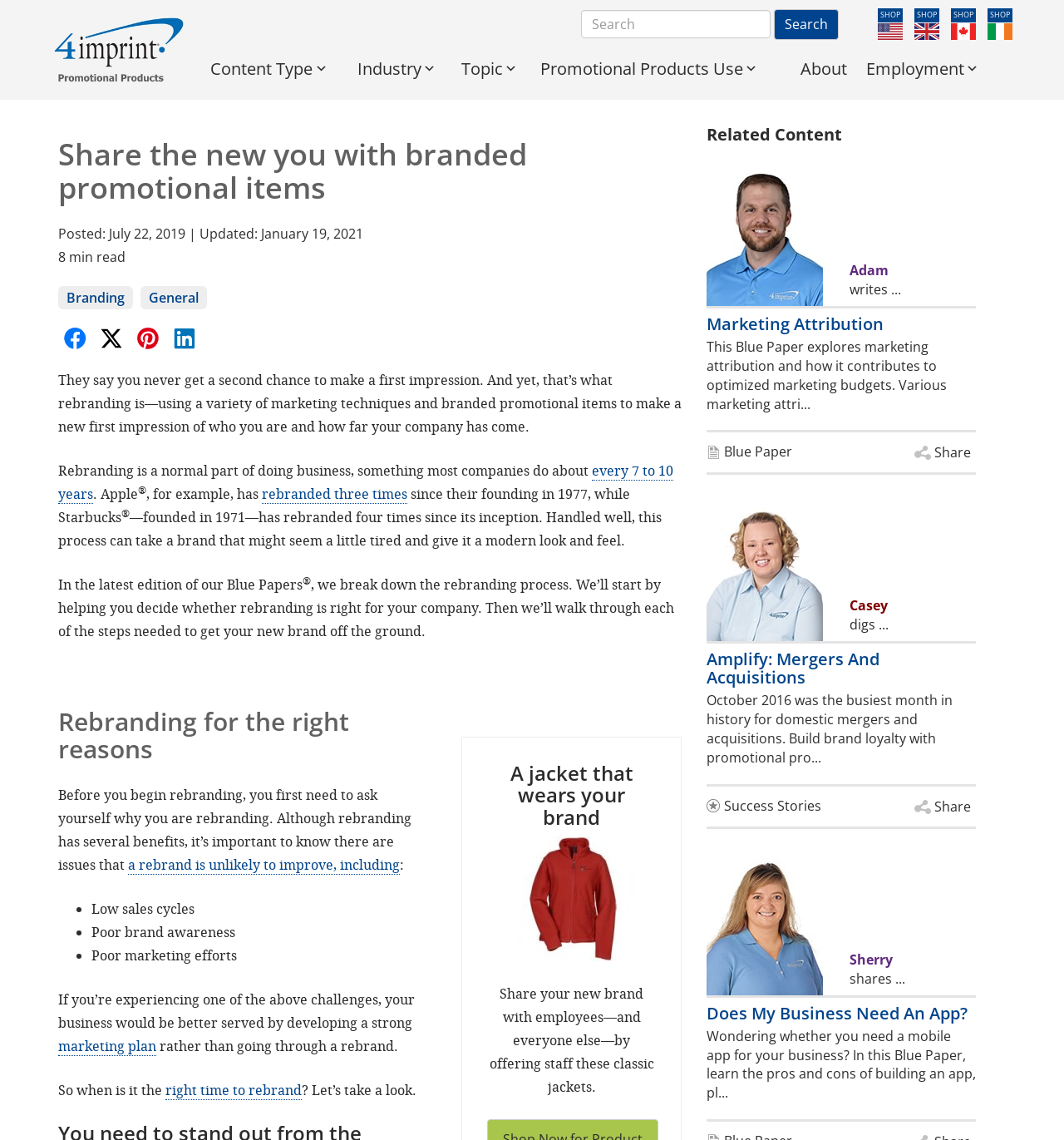Why is rebranding not a solution for low sales cycles?
Using the information presented in the image, please offer a detailed response to the question.

According to the webpage, rebranding is not a solution for low sales cycles, as it is mentioned as one of the issues that rebranding is unlikely to improve, along with poor brand awareness and poor marketing efforts.